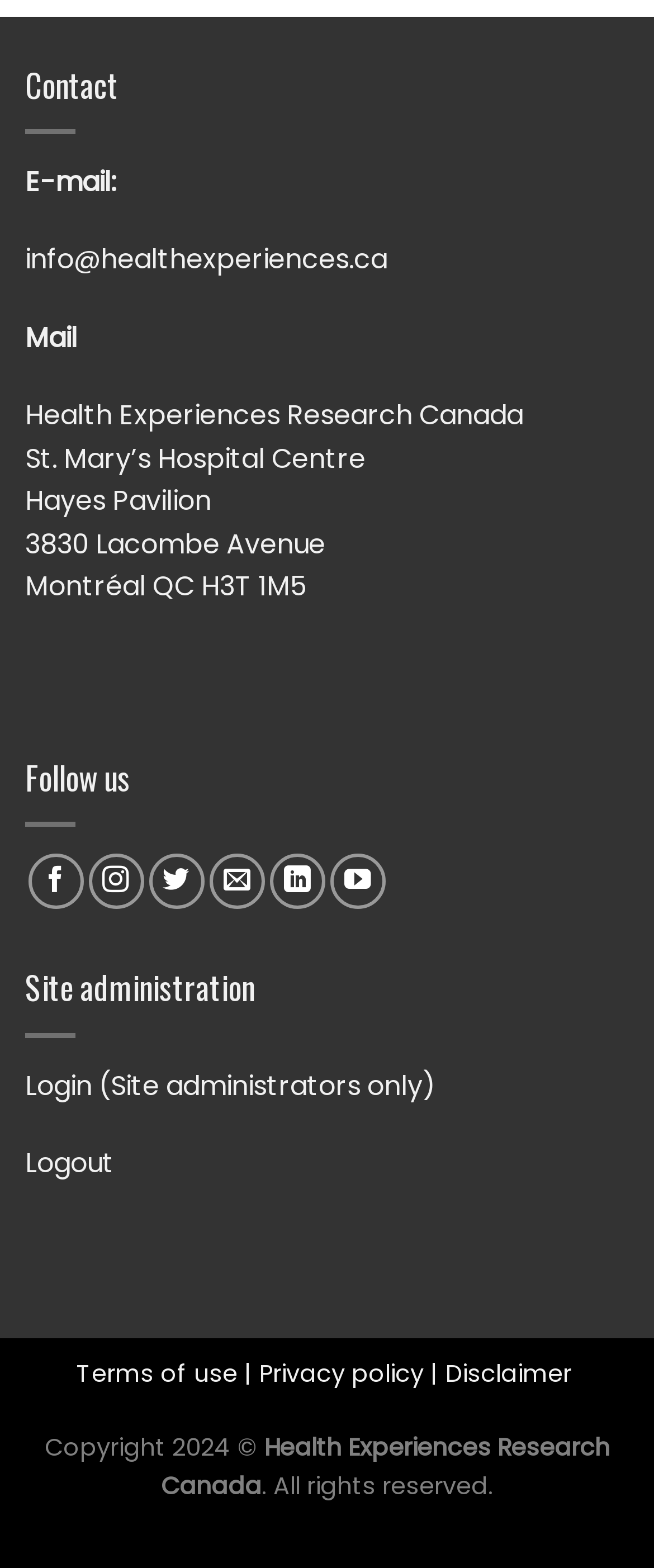Locate and provide the bounding box coordinates for the HTML element that matches this description: "info@healthexperiences.ca".

[0.038, 0.153, 0.603, 0.178]